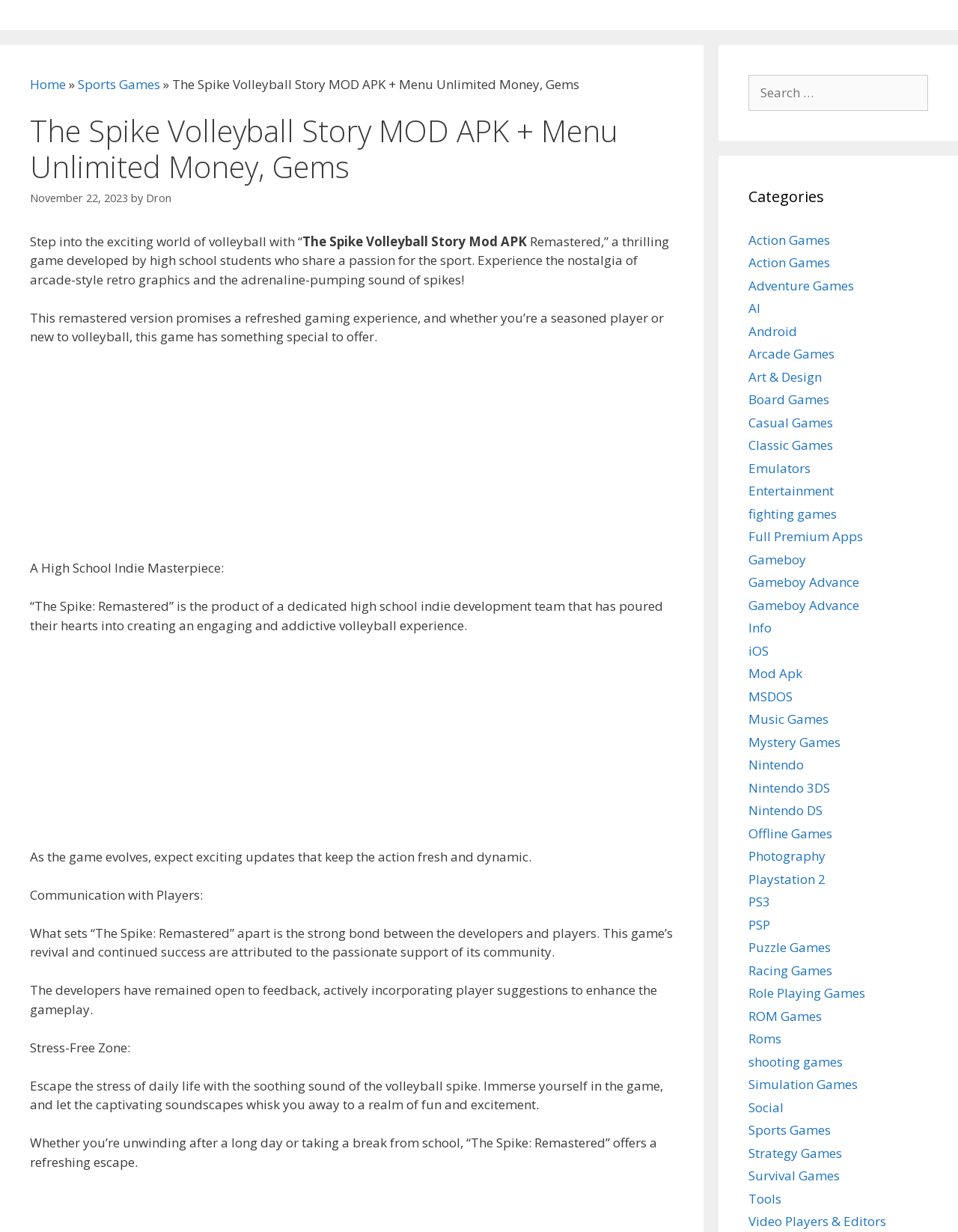Use a single word or phrase to answer this question: 
What type of games are listed in the categories section?

Various game types